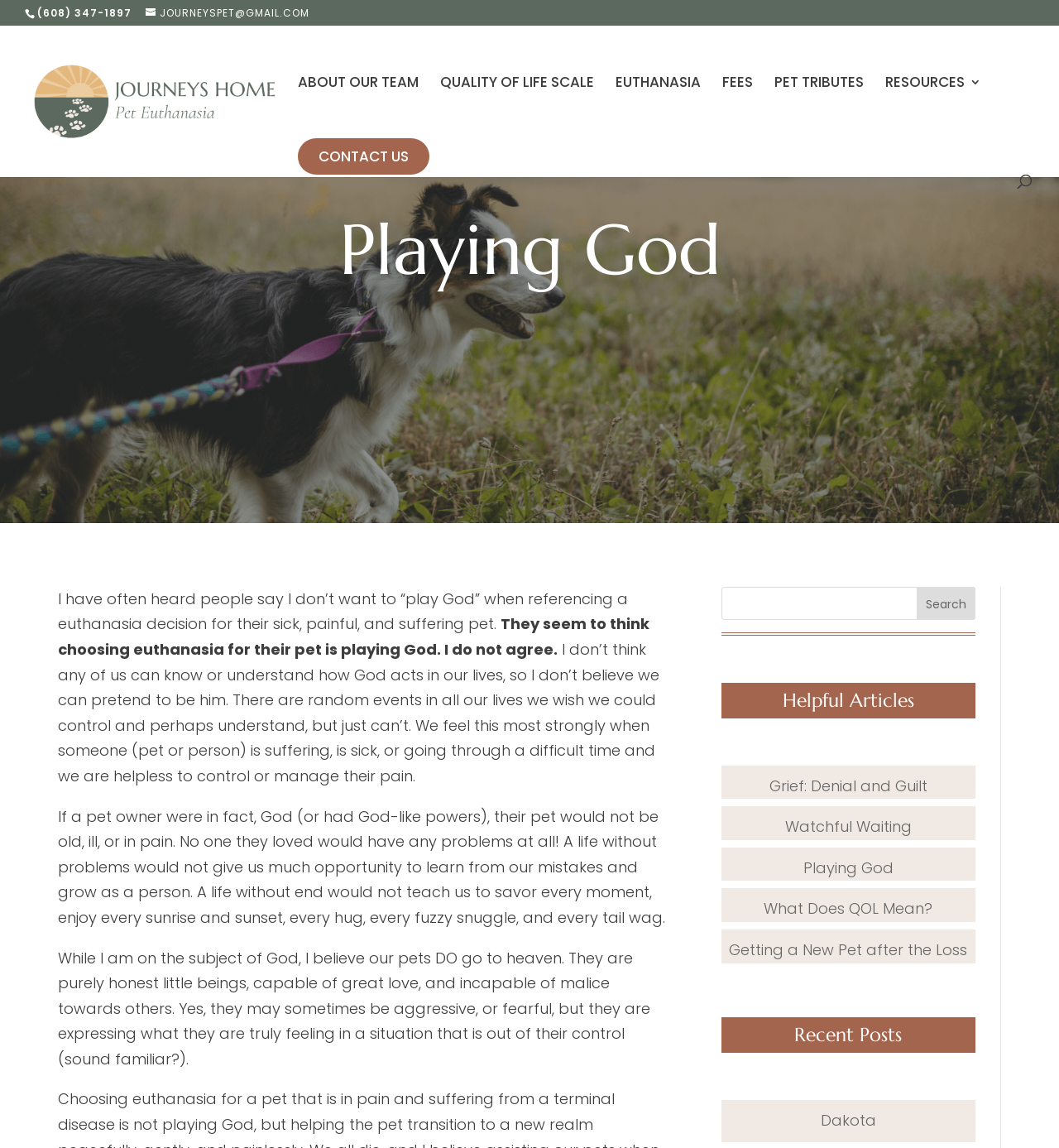What is the name of the company providing pet euthanasia services?
Examine the image and provide an in-depth answer to the question.

The company name can be found in the link element 'Journeys Home Pet Euthanasia LLC' and also in the image element with the same name.